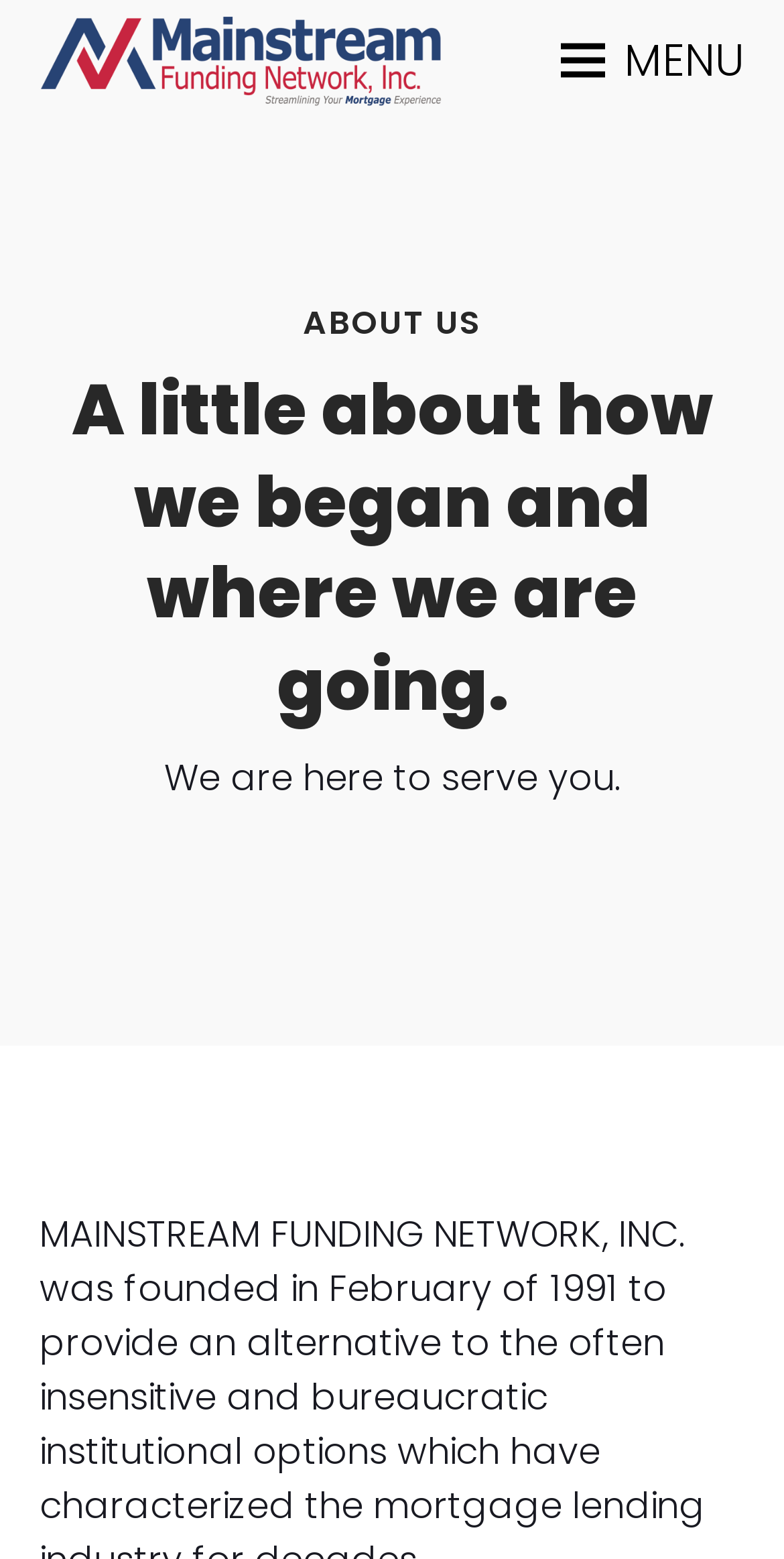Answer the following in one word or a short phrase: 
What is the message conveyed by the static text?

We are here to serve you